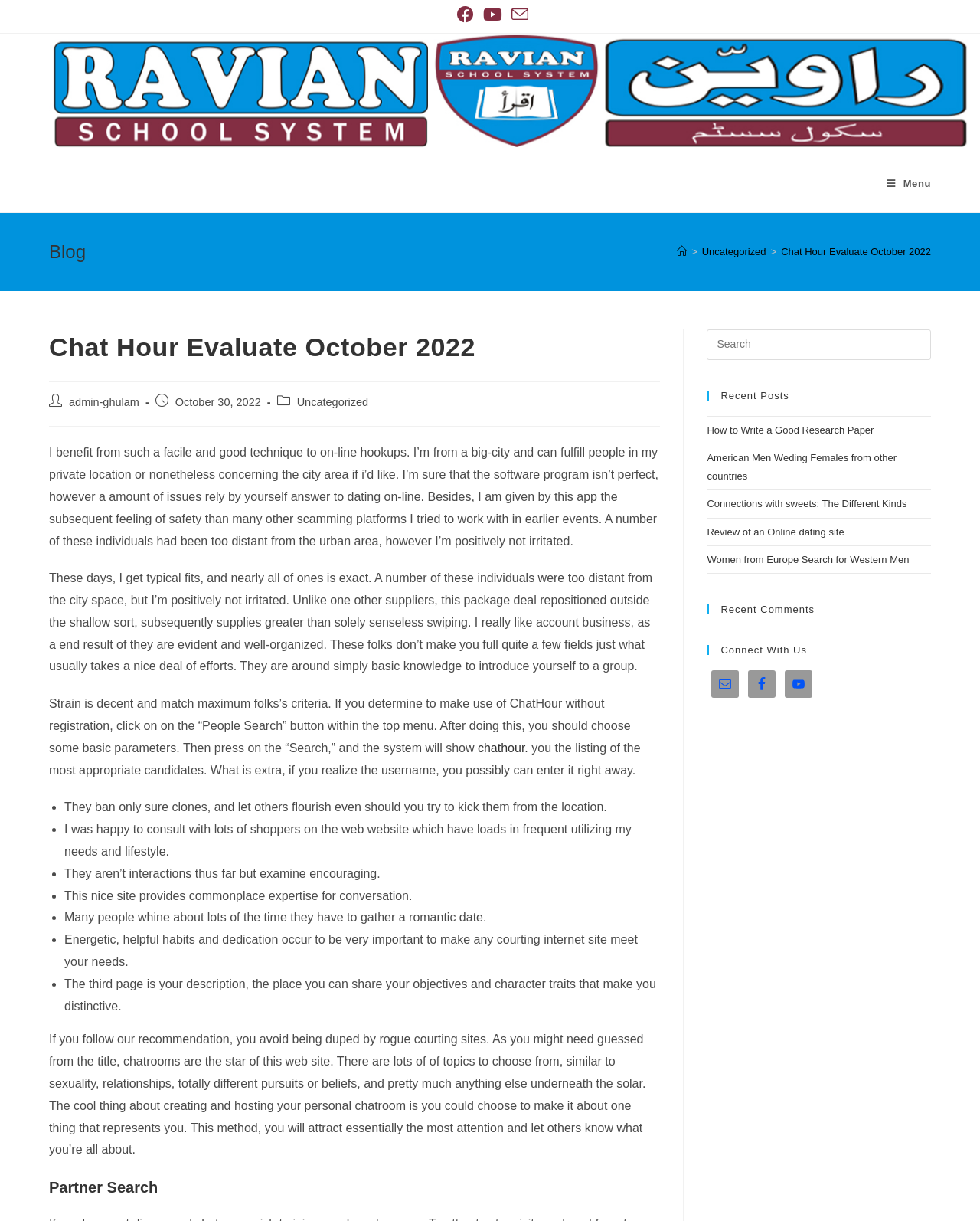Return the bounding box coordinates of the UI element that corresponds to this description: "Music". The coordinates must be given as four float numbers in the range of 0 and 1, [left, top, right, bottom].

None